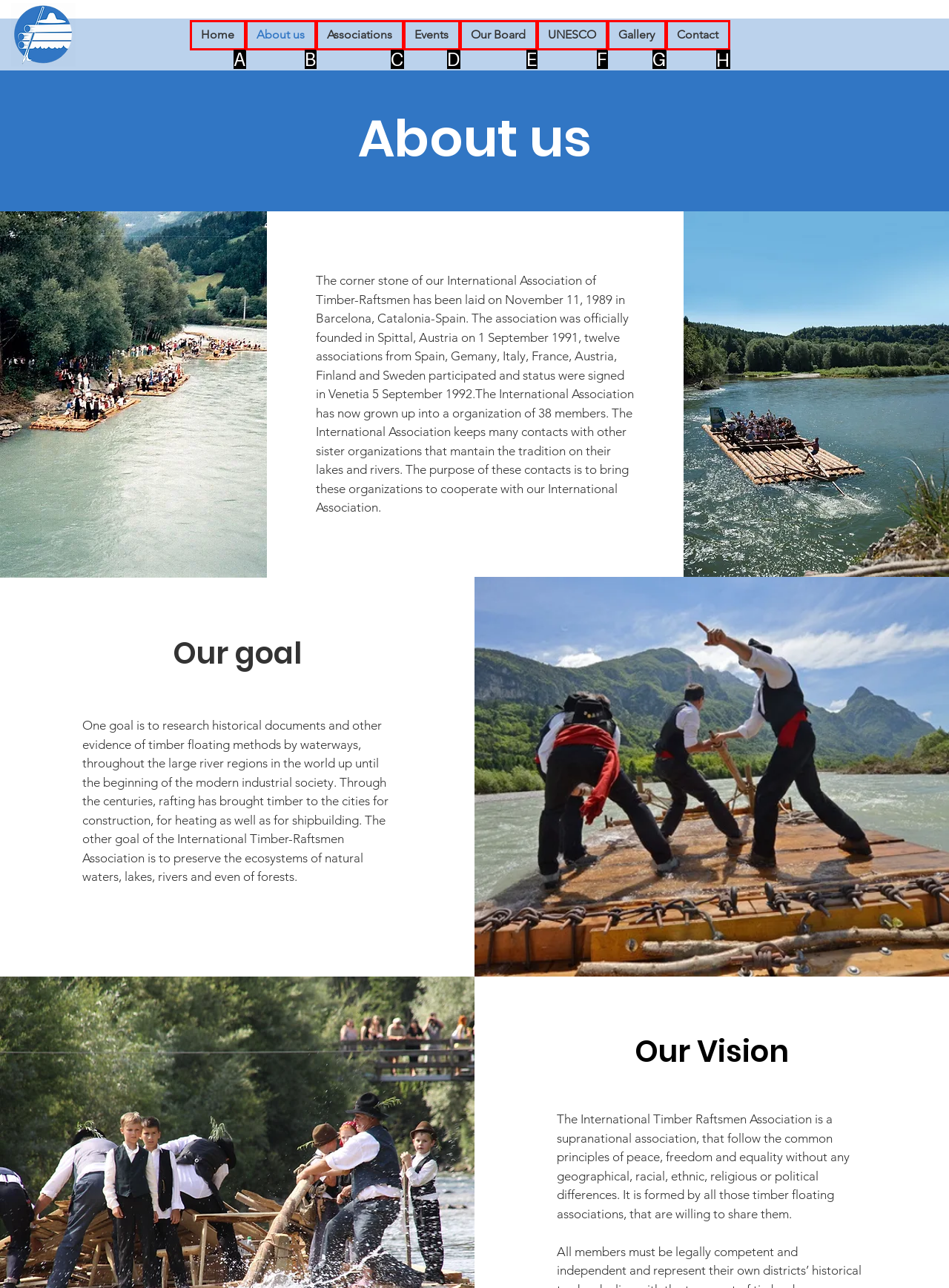Identify the letter of the UI element needed to carry out the task: Contact us
Reply with the letter of the chosen option.

H